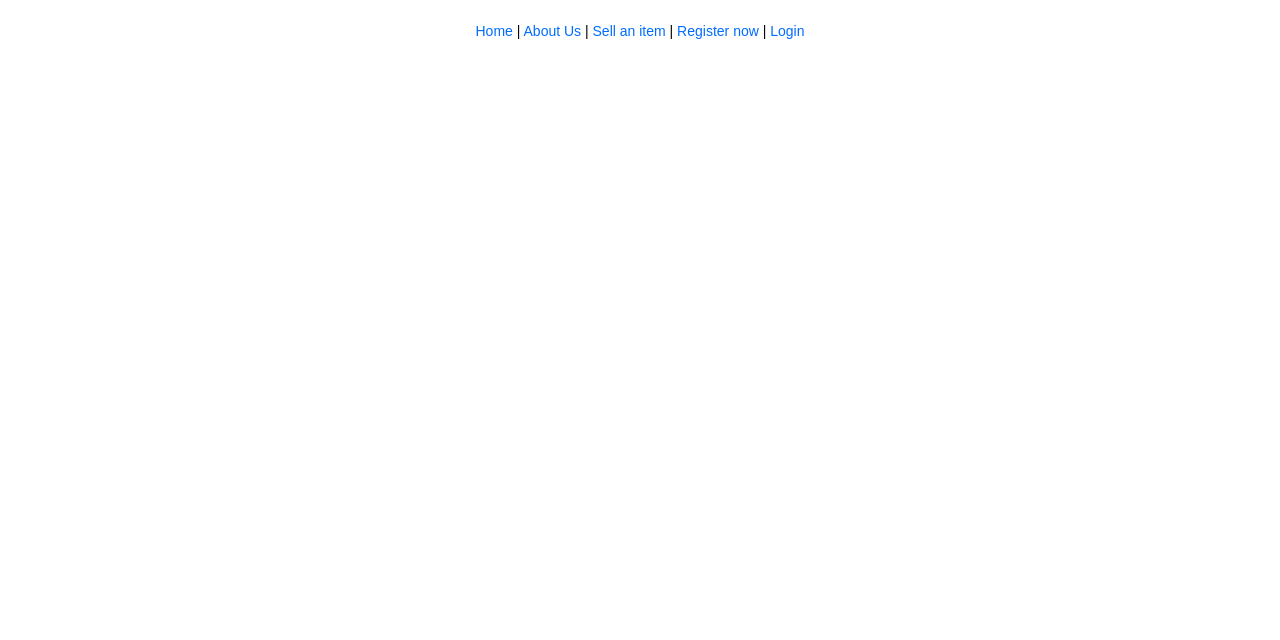Predict the bounding box for the UI component with the following description: "Register now".

[0.529, 0.036, 0.593, 0.061]